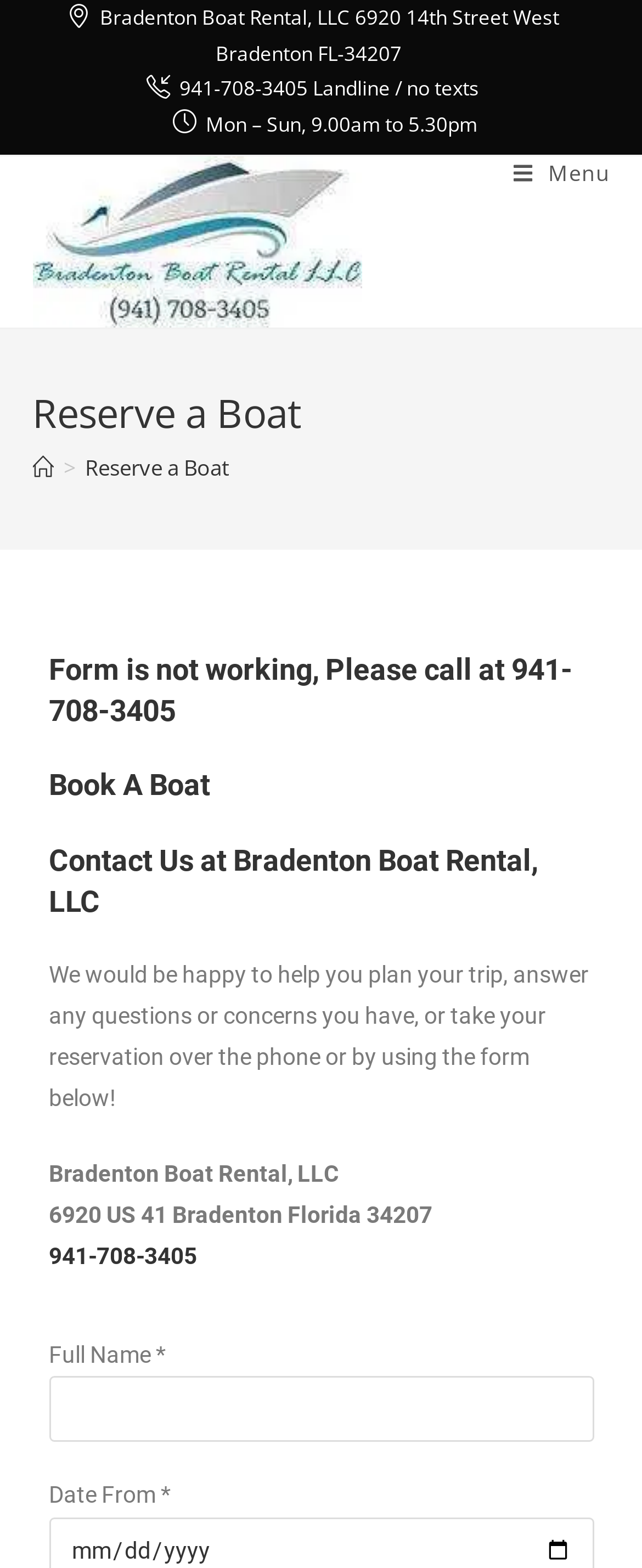What is the purpose of the form on the webpage?
From the details in the image, provide a complete and detailed answer to the question.

I inferred the purpose of the form by looking at the headings and labels on the webpage. The heading 'Reserve a Boat' and the labels on the form fields such as 'Full Name *' and 'Date From *' suggest that the form is used to reserve a boat.